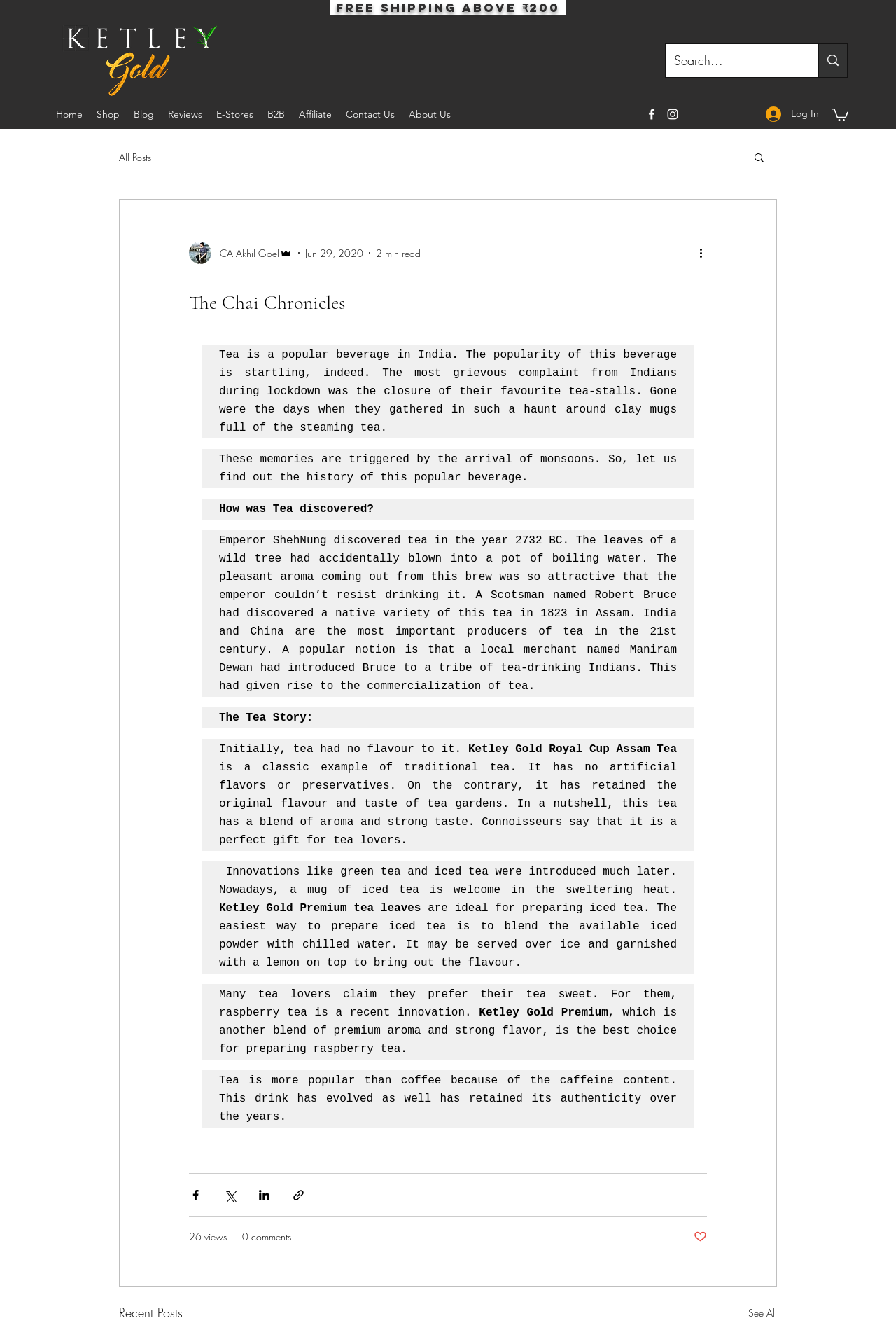Who discovered tea according to the article?
Please provide a full and detailed response to the question.

According to the article, Emperor ShehNung discovered tea in the year 2732 BC when the leaves of a wild tree accidentally blew into a pot of boiling water.